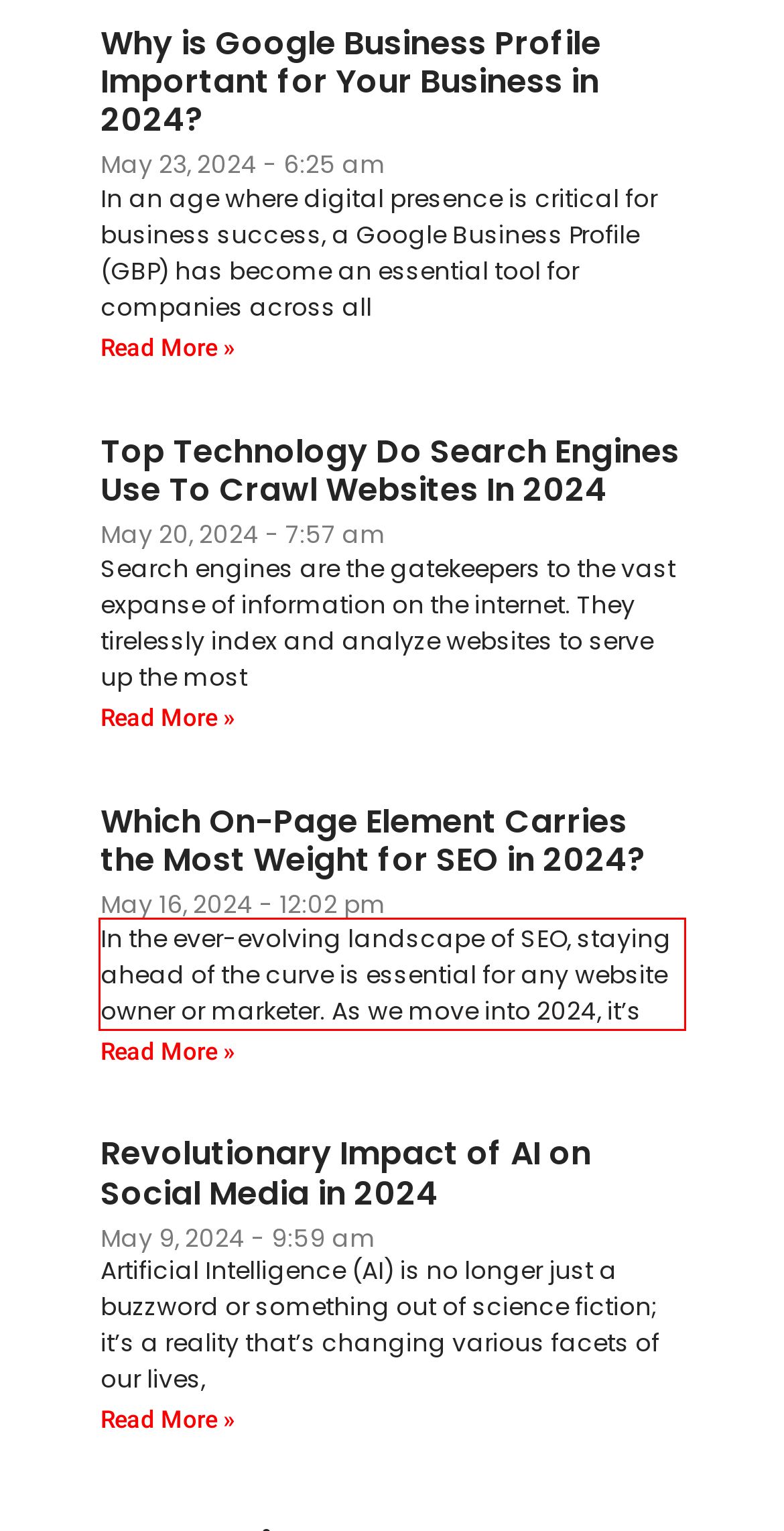Please examine the screenshot of the webpage and read the text present within the red rectangle bounding box.

In the ever-evolving landscape of SEO, staying ahead of the curve is essential for any website owner or marketer. As we move into 2024, it’s